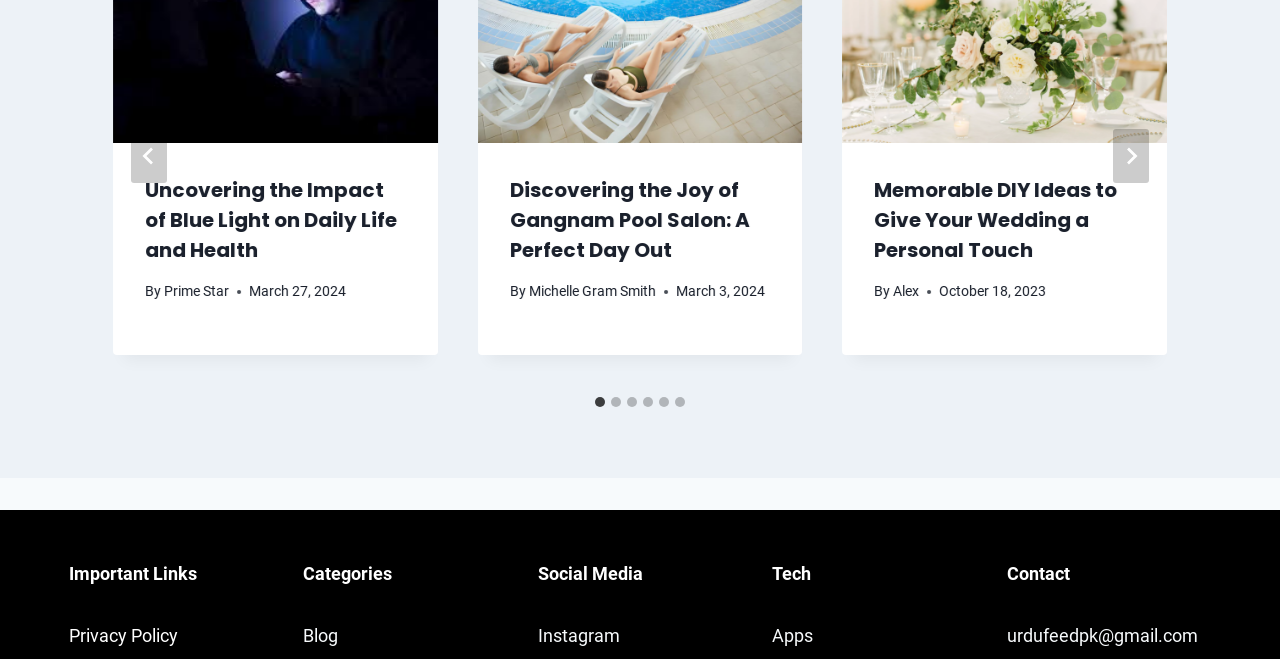Please find the bounding box coordinates of the clickable region needed to complete the following instruction: "Go to the last slide". The bounding box coordinates must consist of four float numbers between 0 and 1, i.e., [left, top, right, bottom].

[0.102, 0.195, 0.13, 0.277]